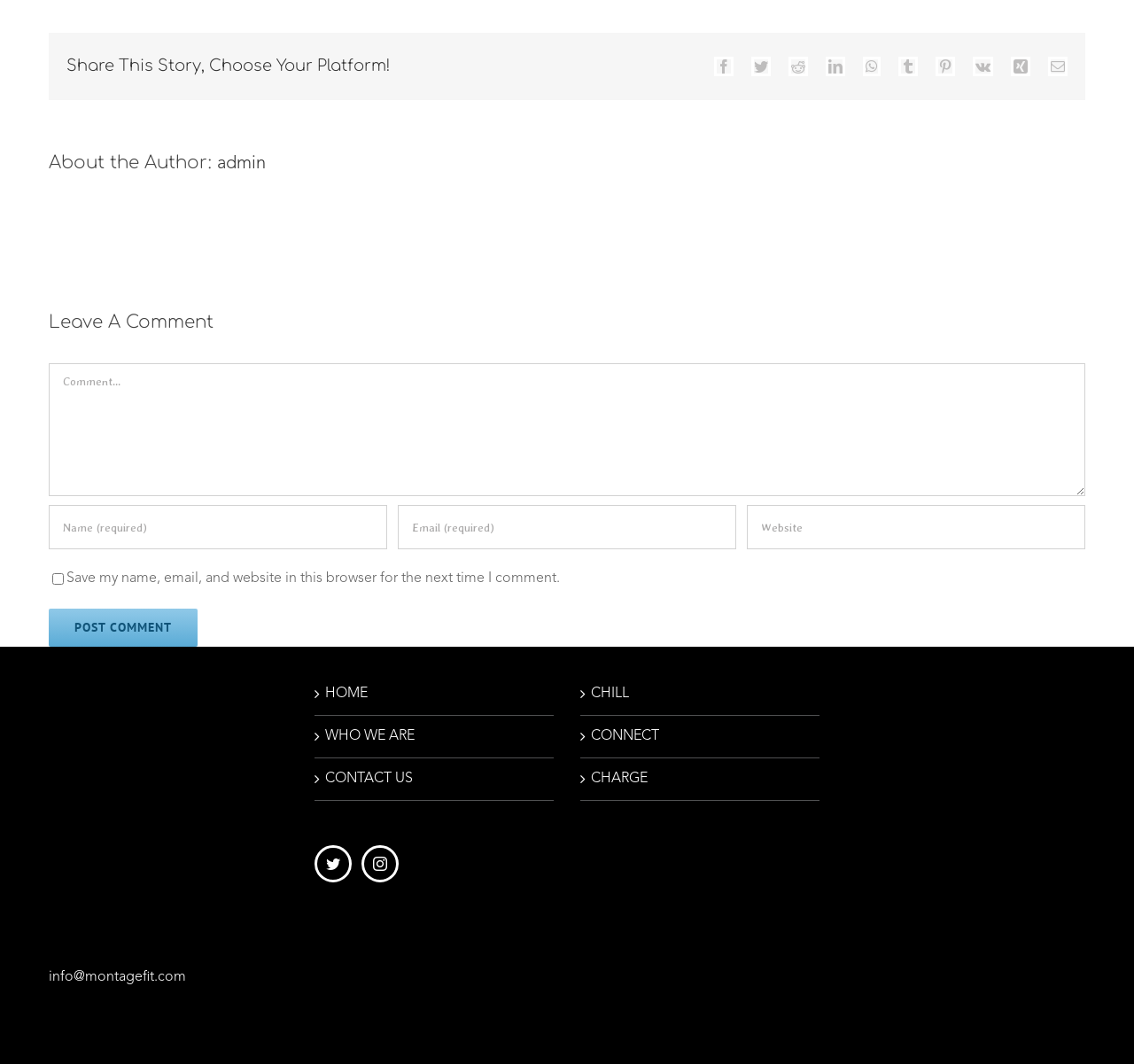Please answer the following question using a single word or phrase: 
Who is the author of the article?

admin